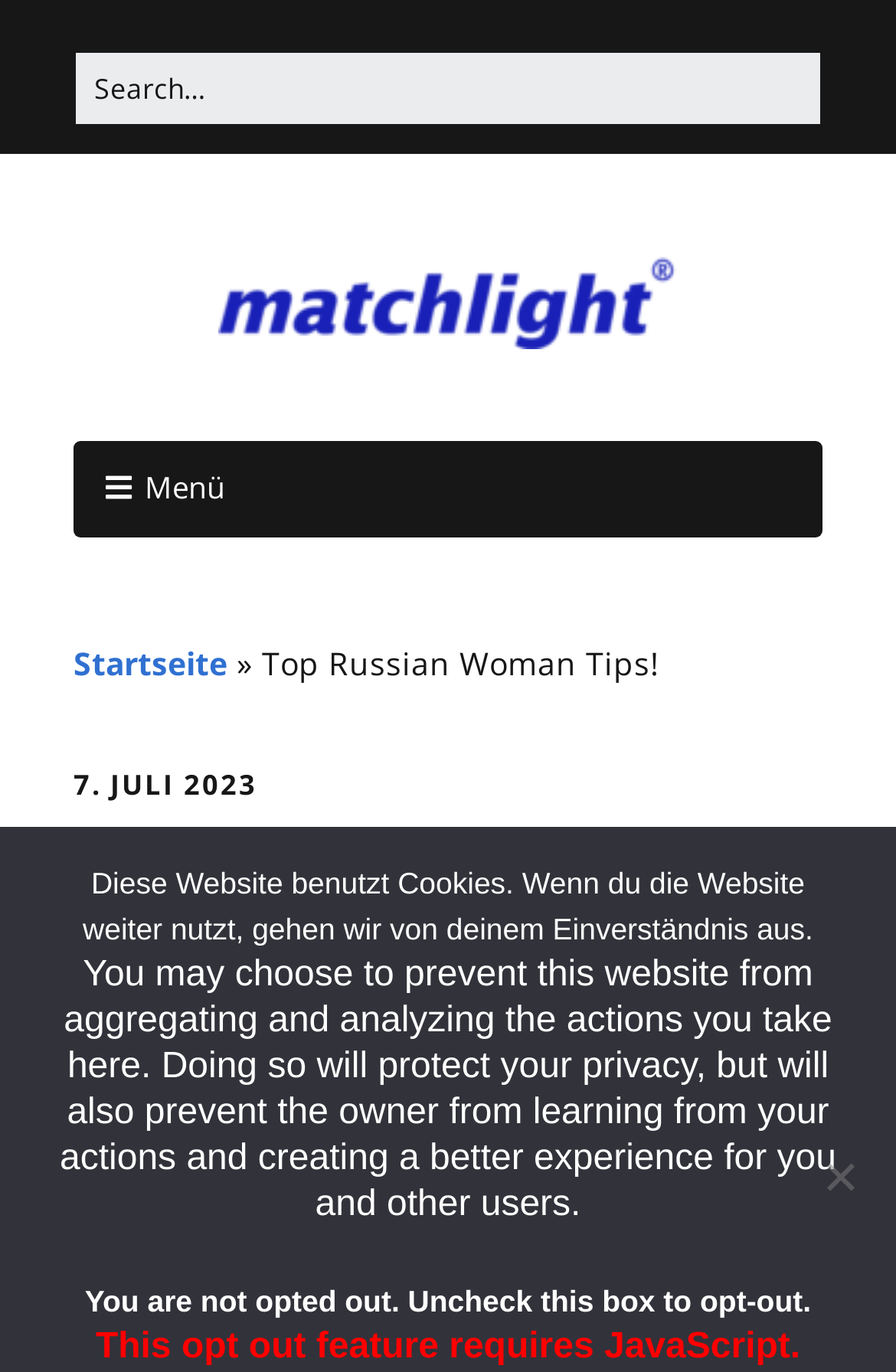Determine the bounding box for the UI element that matches this description: "parent_node: matchlight.de".

[0.244, 0.186, 0.756, 0.267]